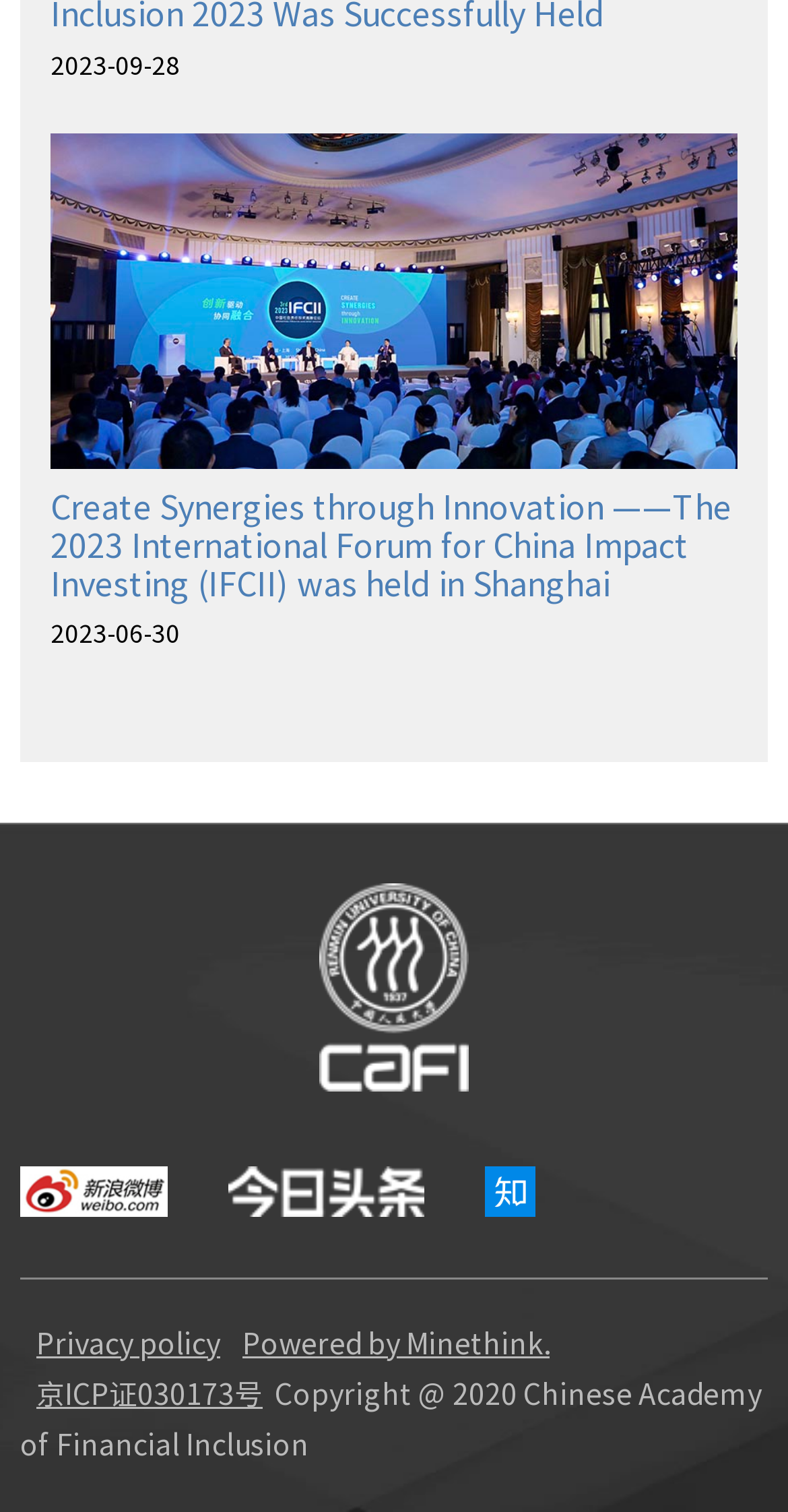Using the information from the screenshot, answer the following question thoroughly:
What is the copyright year of the Chinese Academy of Financial Inclusion?

The copyright information is located at the bottom of the webpage, where it says 'Copyright @ 2020 Chinese Academy of Financial Inclusion' in a static text element.